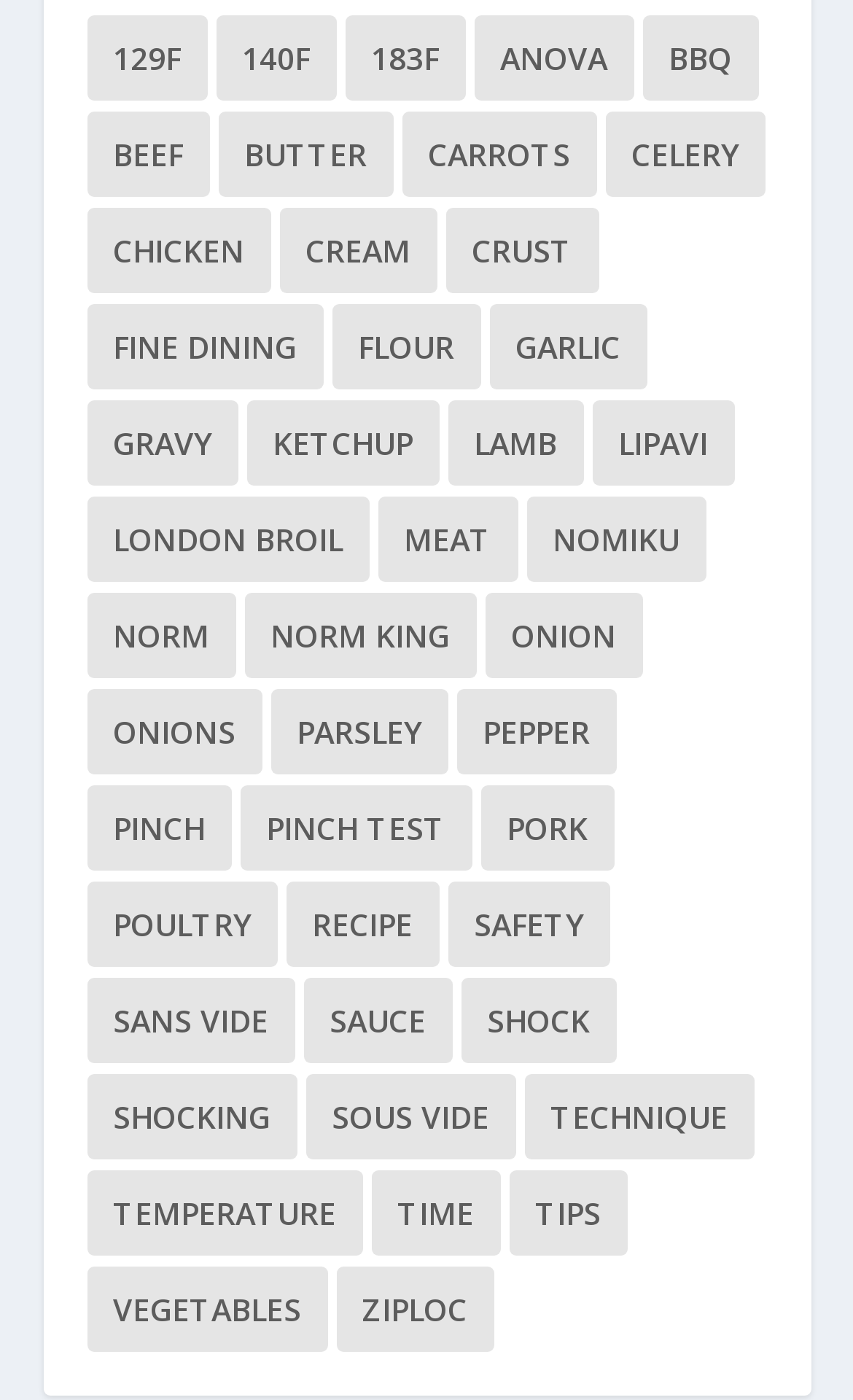Identify the coordinates of the bounding box for the element described below: "fine dining". Return the coordinates as four float numbers between 0 and 1: [left, top, right, bottom].

[0.101, 0.217, 0.378, 0.278]